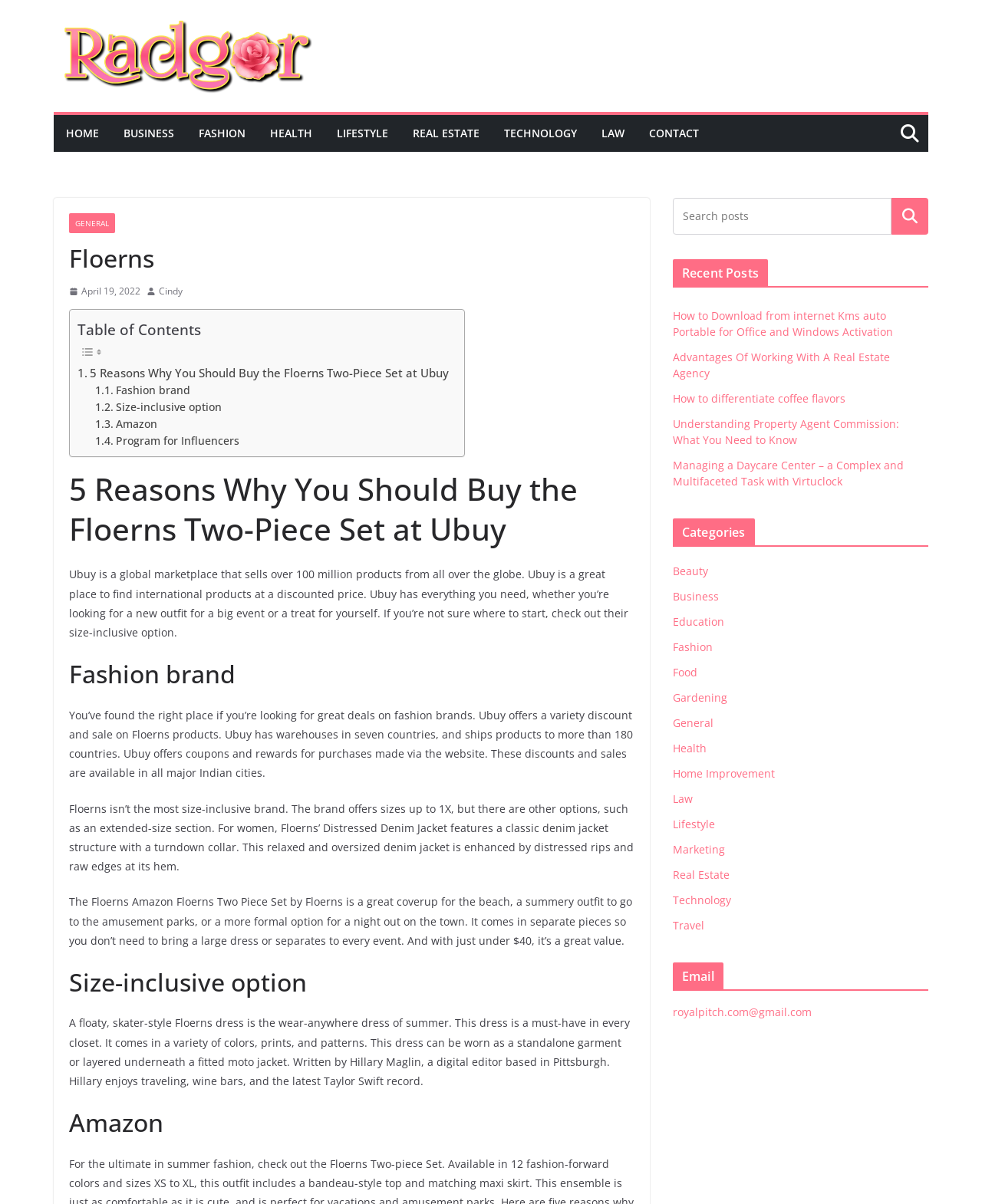Predict the bounding box of the UI element that fits this description: "Real Estate".

[0.42, 0.102, 0.488, 0.12]